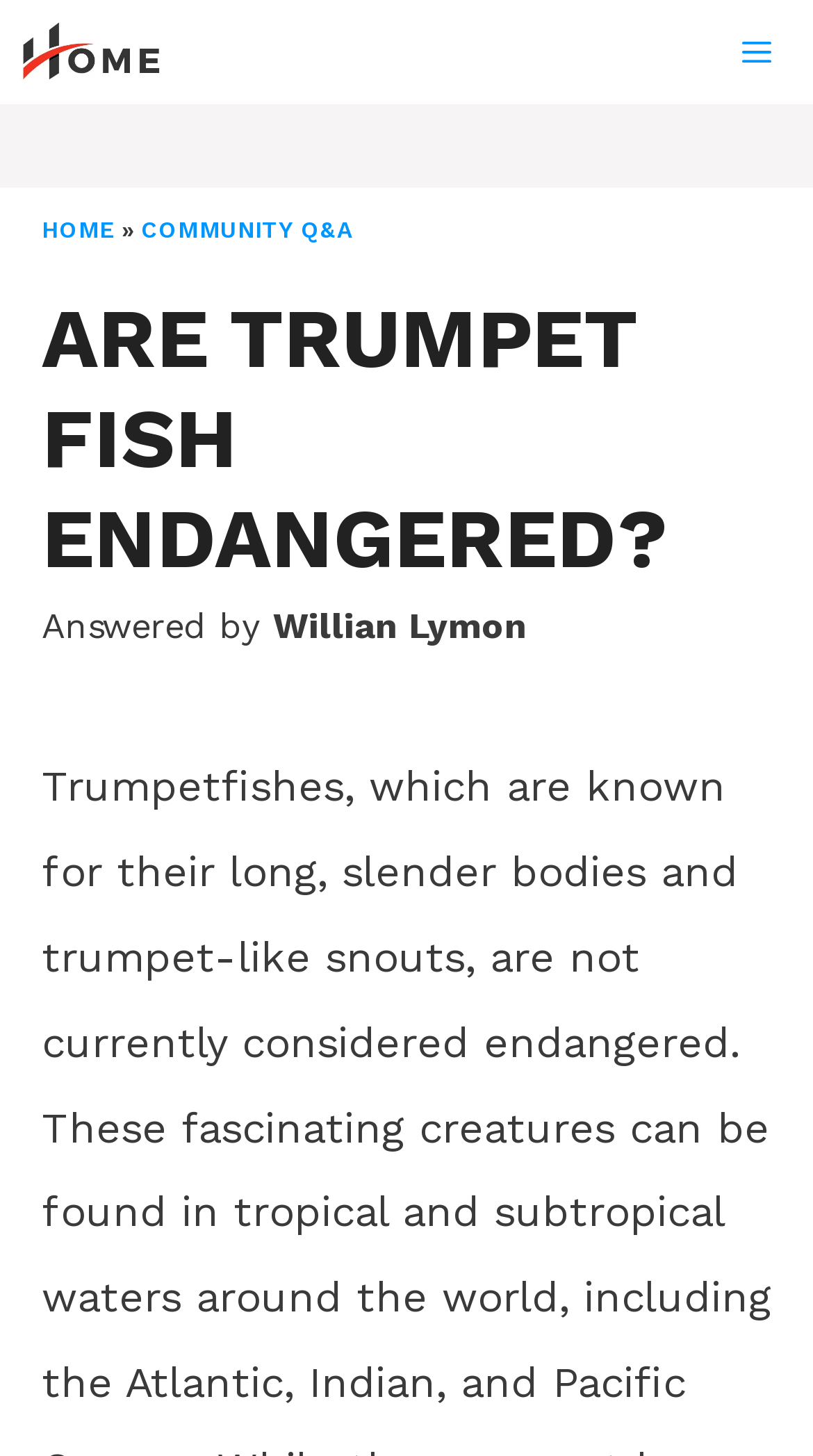Provide the bounding box coordinates in the format (top-left x, top-left y, bottom-right x, bottom-right y). All values are floating point numbers between 0 and 1. Determine the bounding box coordinate of the UI element described as: title="H.O.M.E."

[0.026, 0.0, 0.241, 0.072]